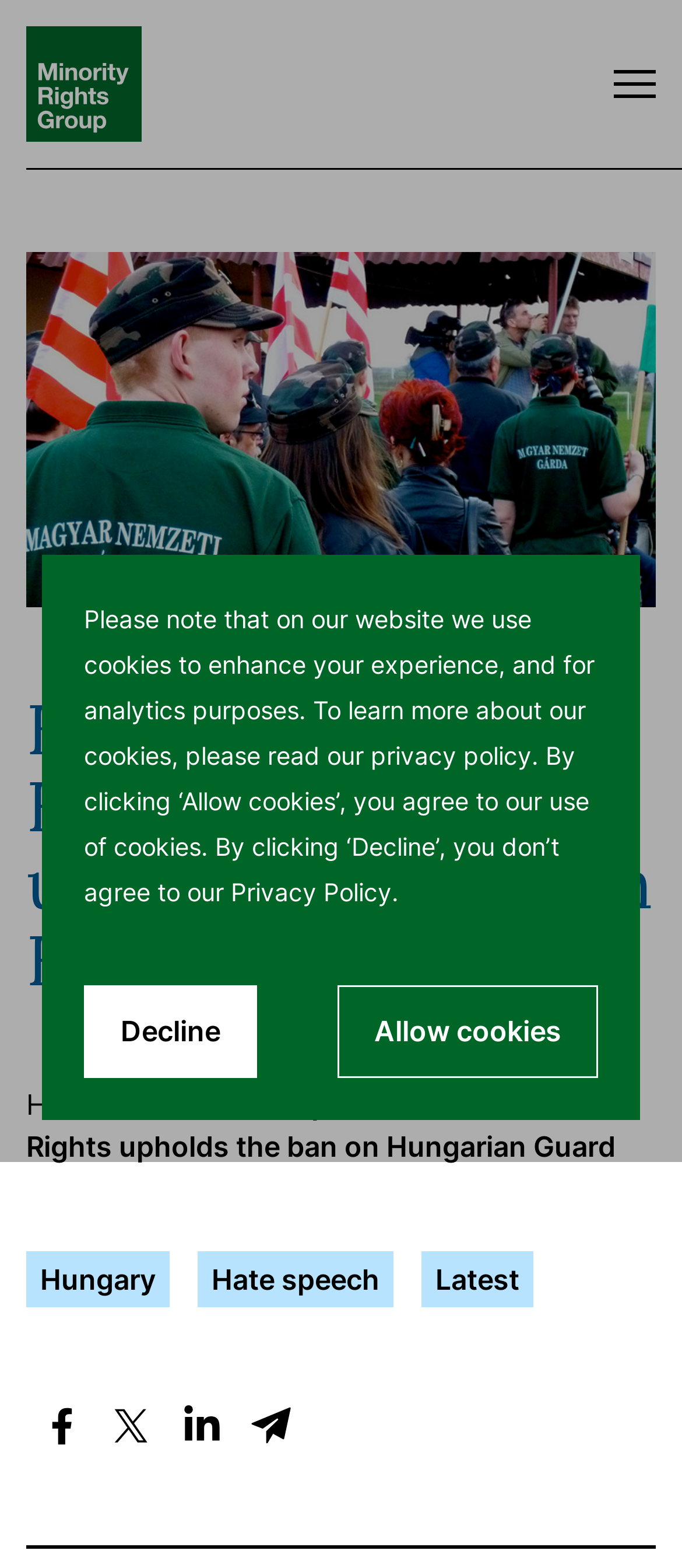Provide a single word or phrase answer to the question: 
How many social media platforms are available for sharing?

4